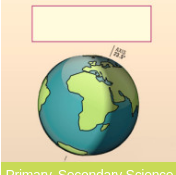What is the purpose of the empty rectangular space above the globe?
Carefully analyze the image and provide a detailed answer to the question.

The empty rectangular space above the globe is likely intended for a title or a lesson identifier, suggesting that this resource is designed for educational purposes.